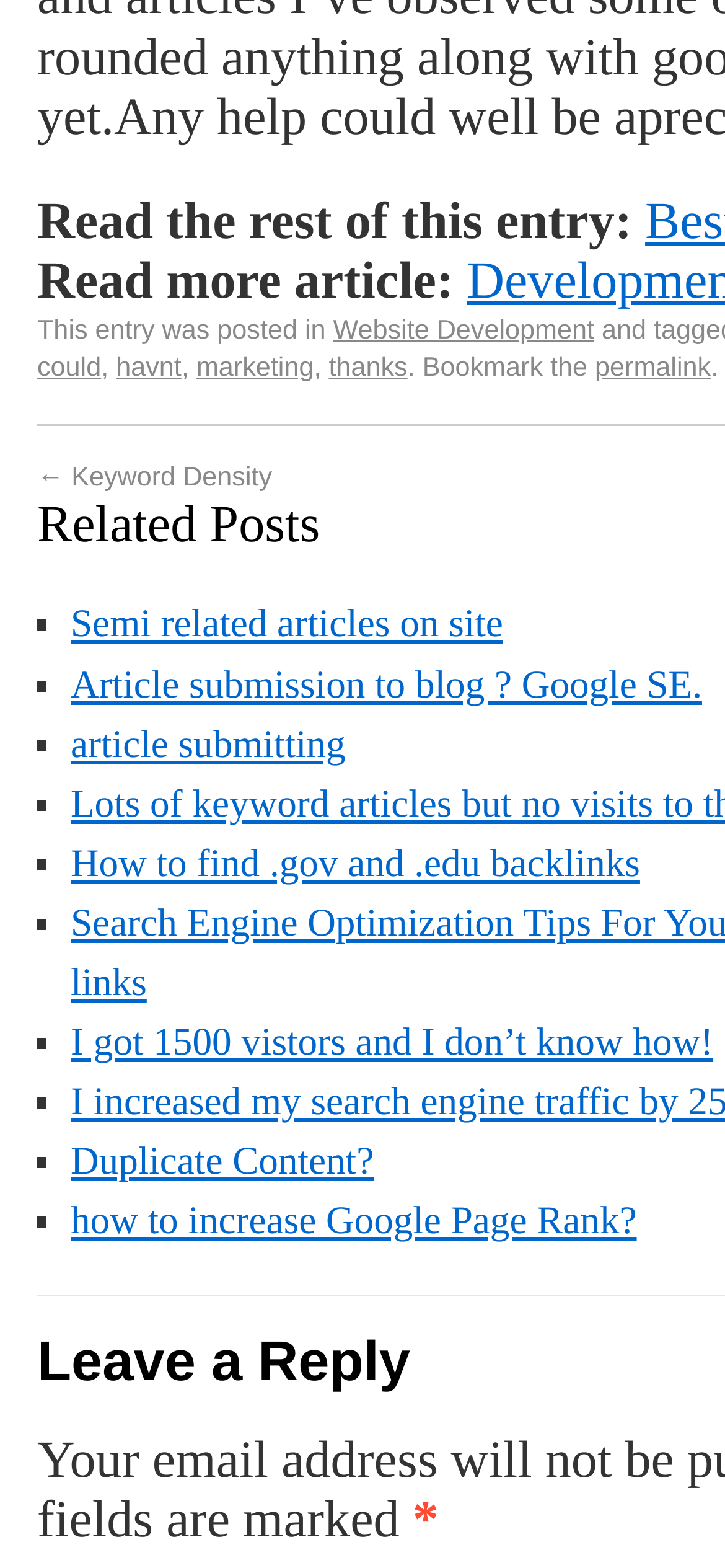Given the webpage screenshot, identify the bounding box of the UI element that matches this description: "Semi related articles on site".

[0.097, 0.429, 0.694, 0.457]